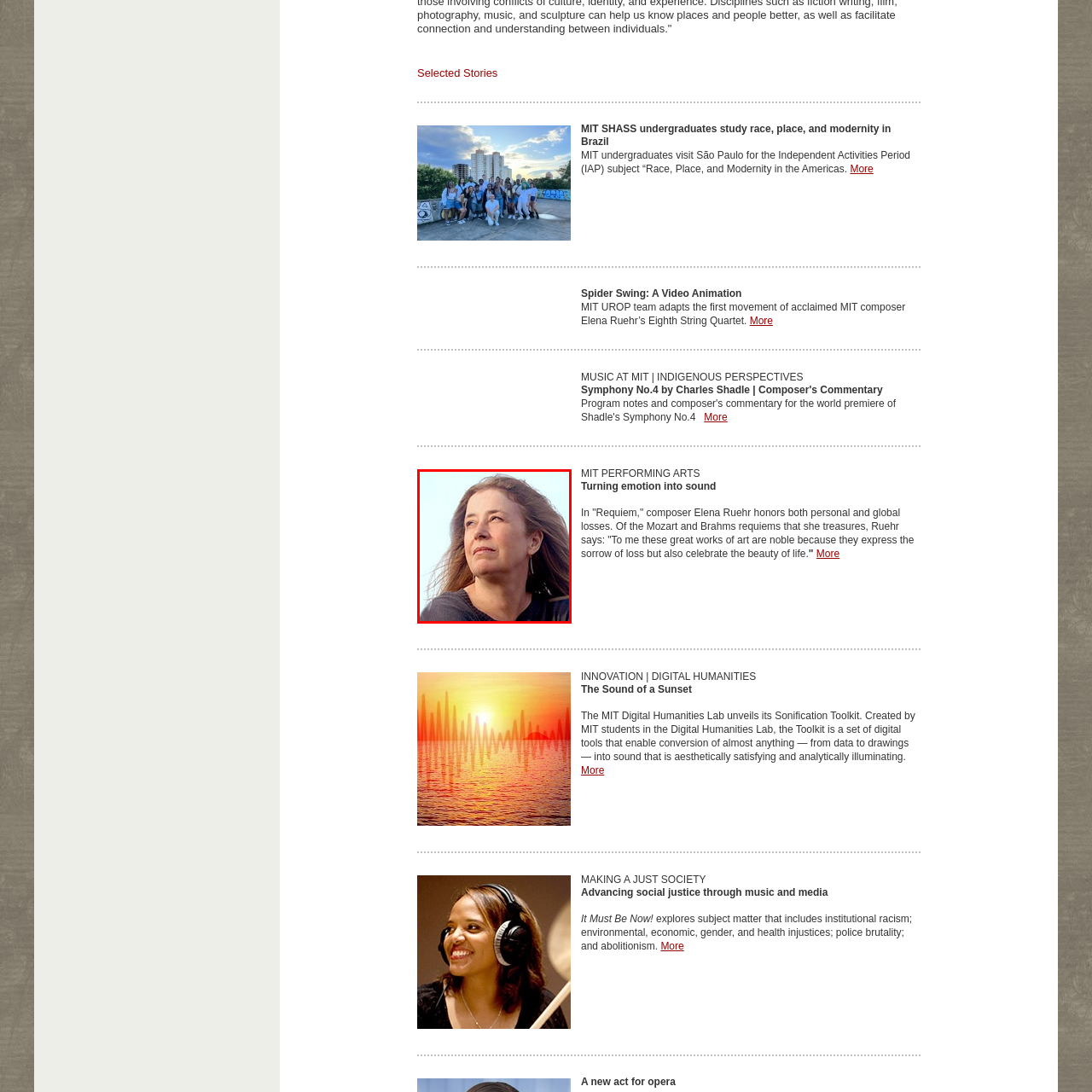What is suggested by Elena Ruehr's hair in the photograph?
Please examine the image highlighted within the red bounding box and respond to the question using a single word or phrase based on the image.

Connection to nature